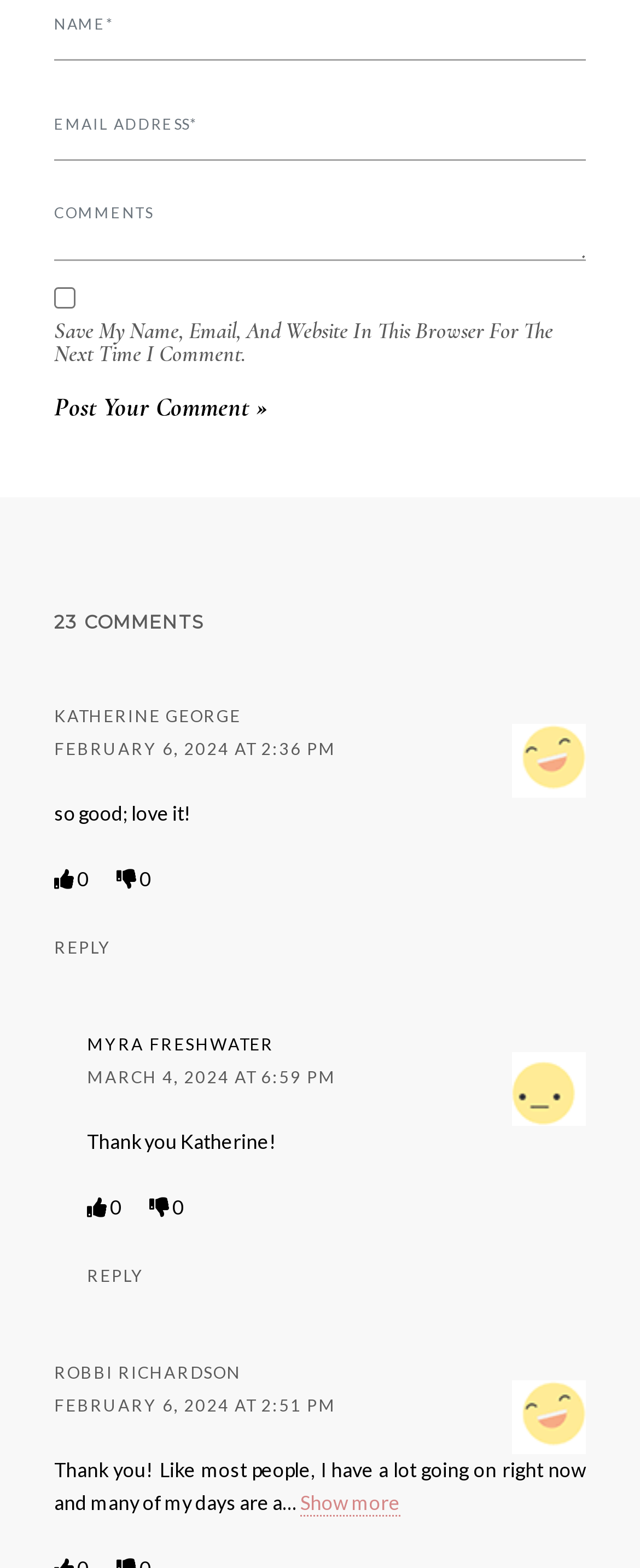Kindly determine the bounding box coordinates for the area that needs to be clicked to execute this instruction: "Enter email address".

[0.085, 0.056, 0.915, 0.103]